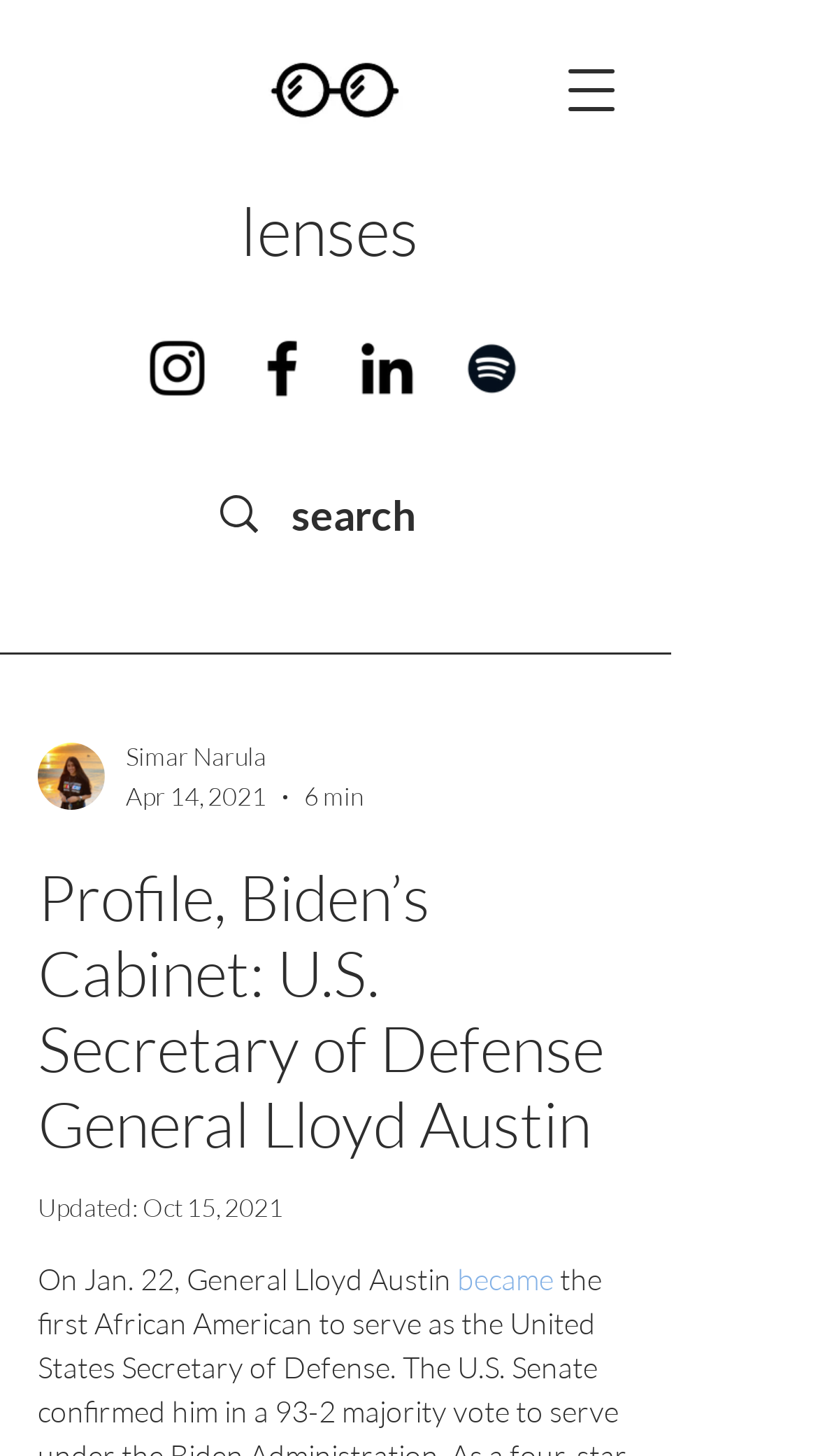Please provide a comprehensive answer to the question below using the information from the image: What is the purpose of the social bar?

I deduced this answer by examining the list 'Social Bar' which contains links to various social media platforms such as Instagram, Facebook, LinkedIn, and Spotify, indicating that the purpose of the social bar is to provide links to these platforms.